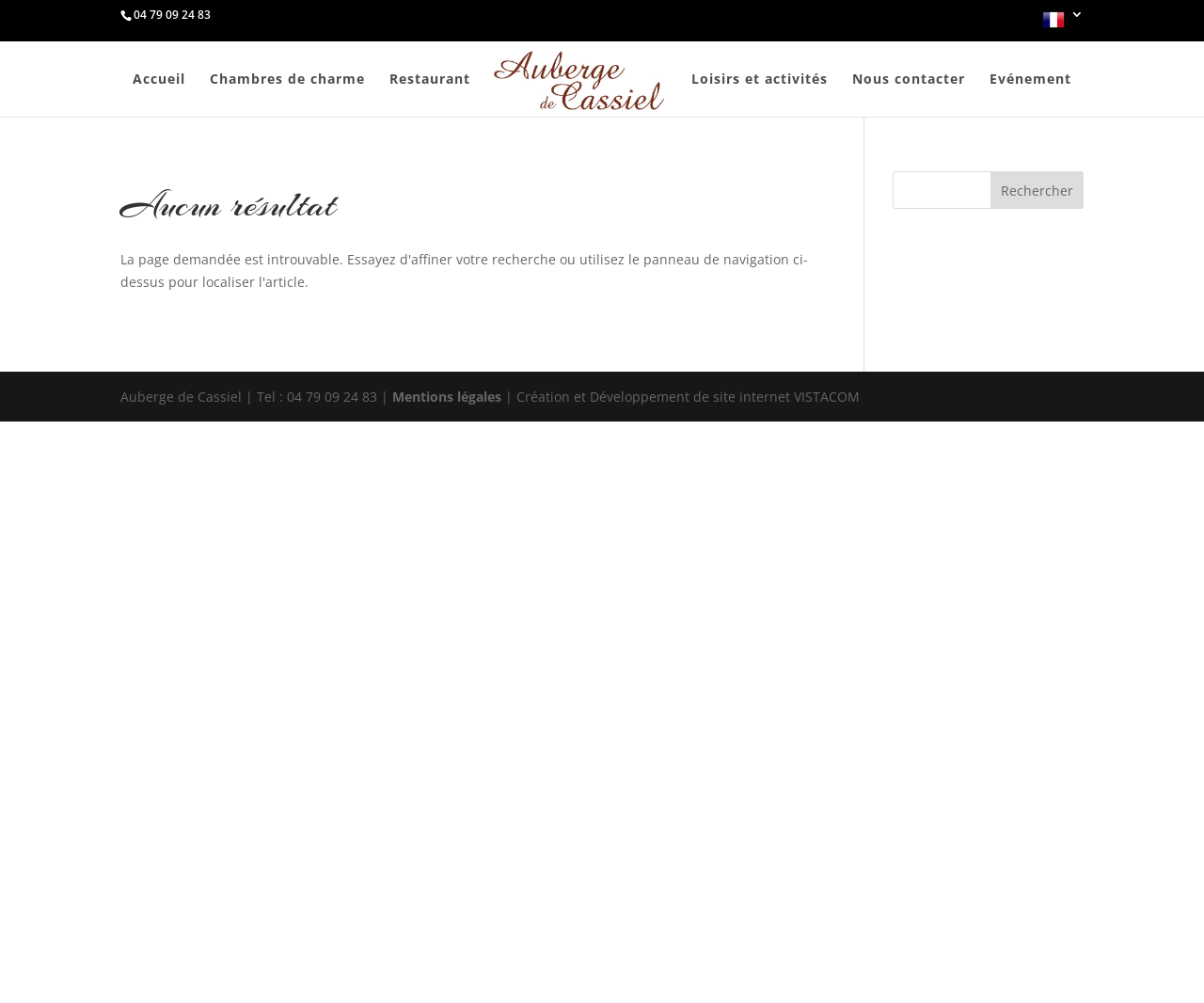How many links are there in the top navigation menu?
Make sure to answer the question with a detailed and comprehensive explanation.

The top navigation menu contains links to 'Accueil', 'Chambres de charme', 'Restaurant', 'Auberge De Cassiel', 'Loisirs et activités', and 'Nous contacter', which makes a total of 6 links.